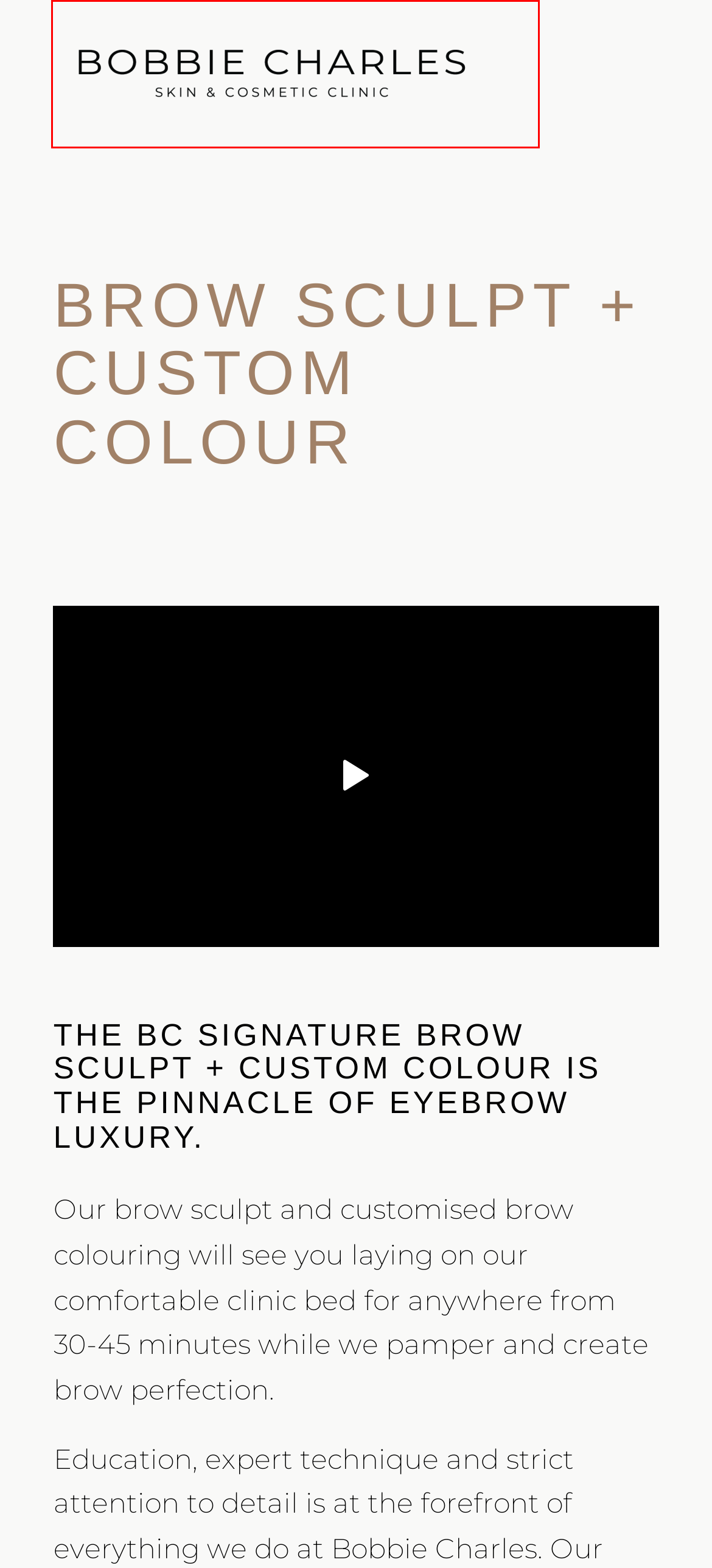You are provided with a screenshot of a webpage that has a red bounding box highlighting a UI element. Choose the most accurate webpage description that matches the new webpage after clicking the highlighted element. Here are your choices:
A. Book - Bobbie Charles
B. Welcome to Bobbie Charles | Skin, Brow, Lash, Tattoo, Injectables
C. LED - Bobbie Charles
D. PRICES - Bobbie Charles
E. Microdermabrasion - Bobbie Charles
F. Trading Hours - Bobbie Charles
G. Referrals Program - Bobbie Charles
H. Dermaplaning - Bobbie Charles

B